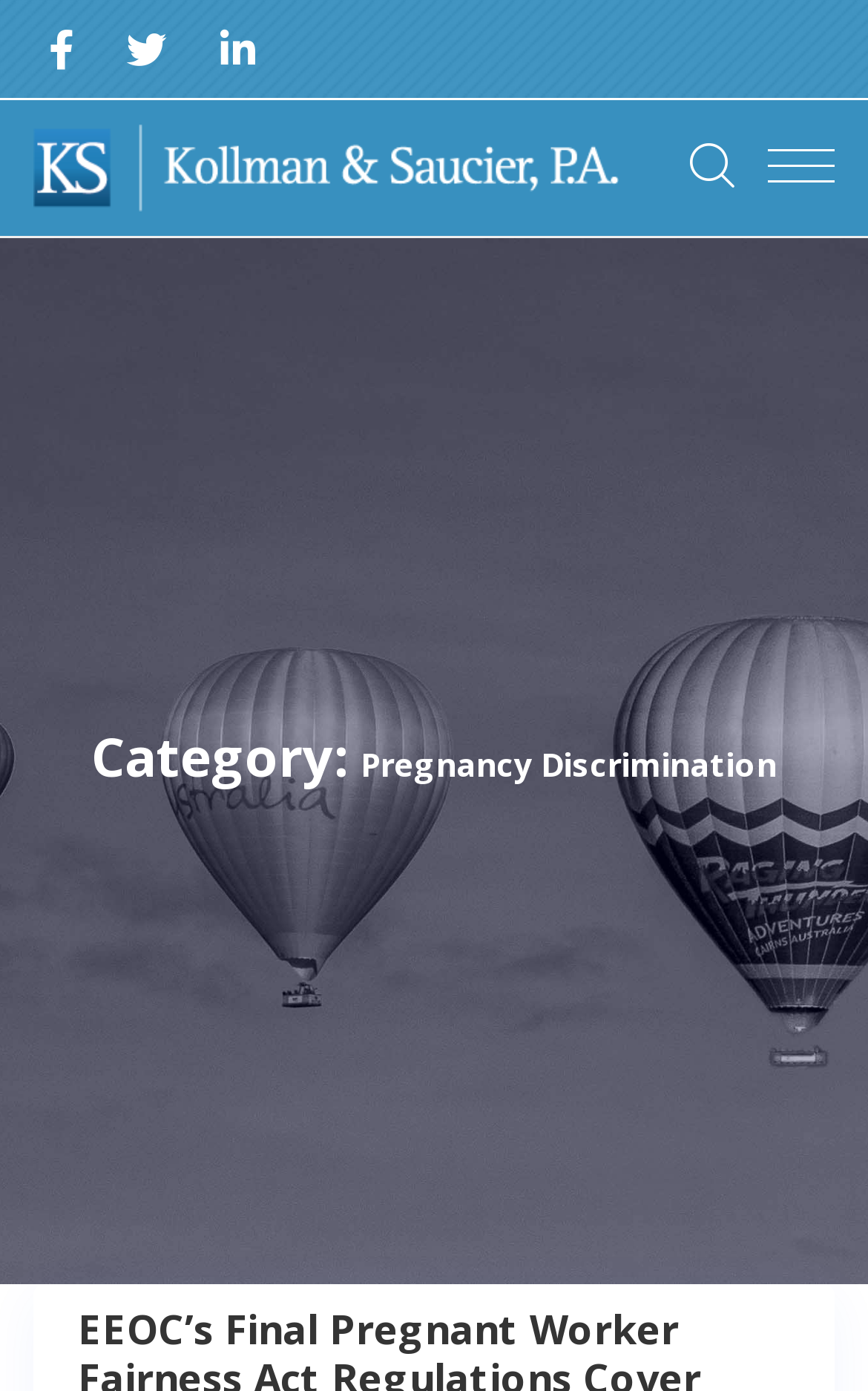Determine the bounding box for the UI element described here: "Twitter".

[0.128, 0.013, 0.21, 0.058]